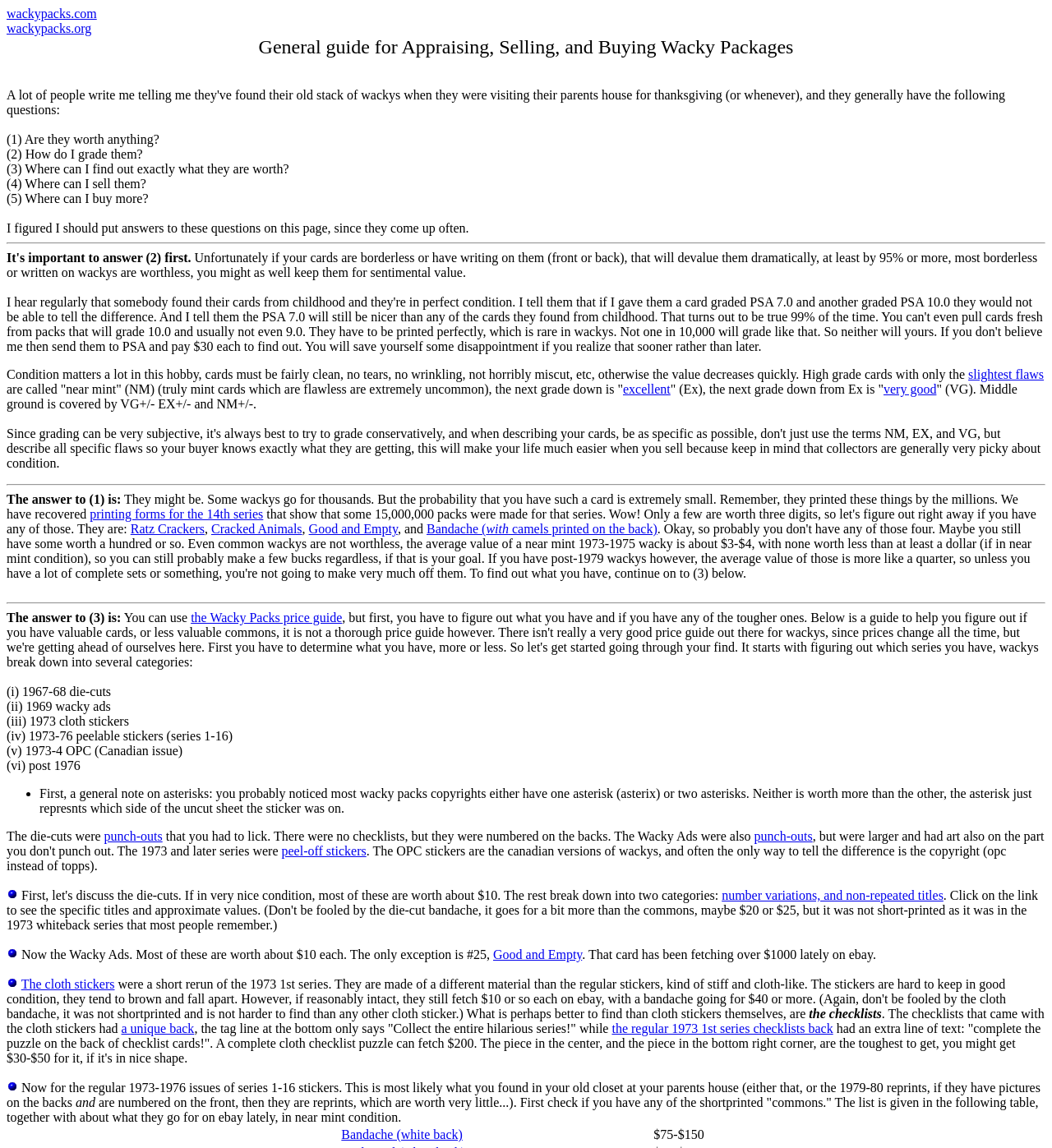Determine the bounding box coordinates of the clickable element to achieve the following action: 'Check the price guide for Wacky Packs'. Provide the coordinates as four float values between 0 and 1, formatted as [left, top, right, bottom].

[0.181, 0.532, 0.325, 0.544]